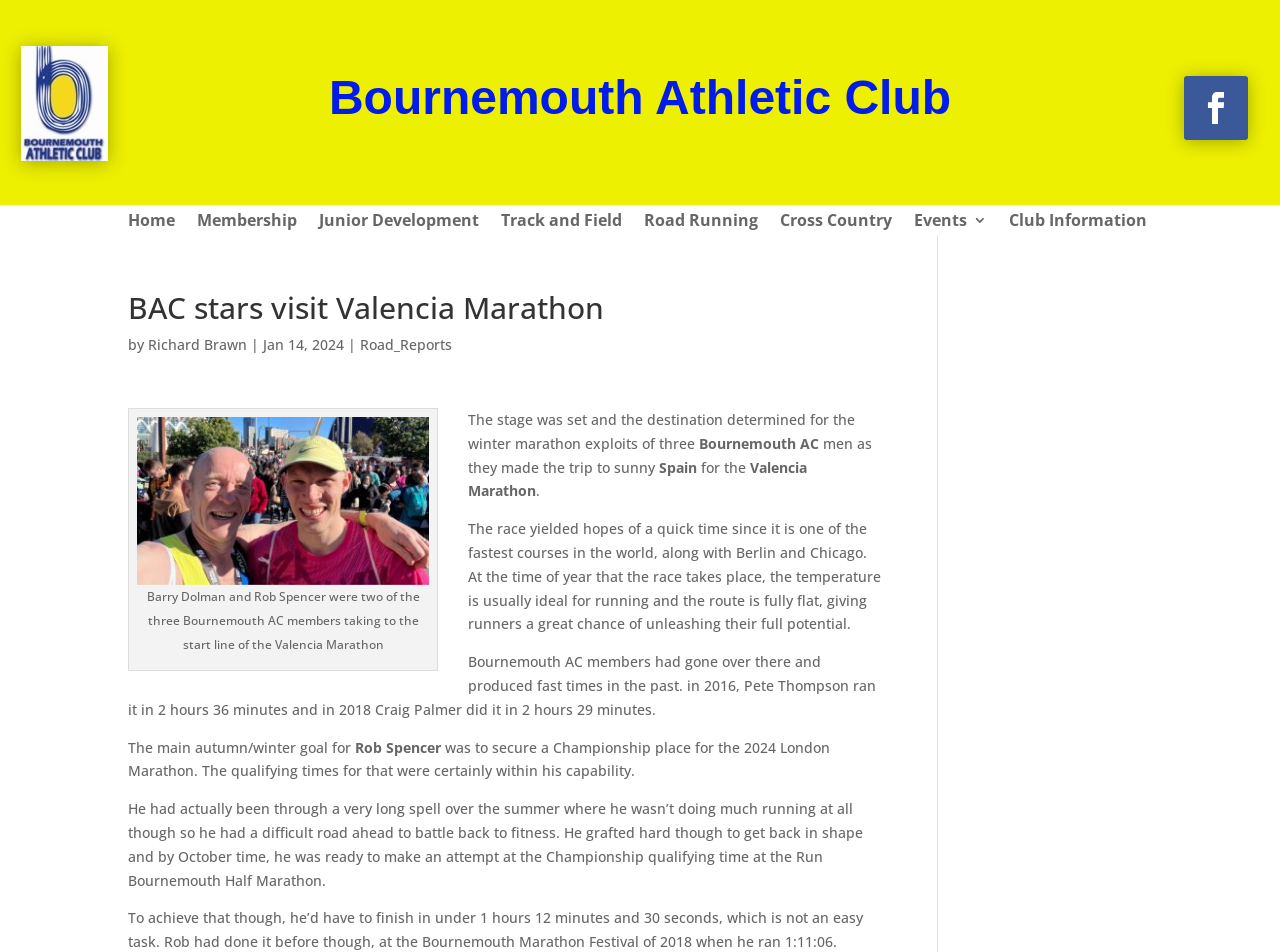What is the name of the athletic club?
Provide a thorough and detailed answer to the question.

I found the answer by looking at the heading element with the text 'Bournemouth Athletic Club' which is located at the top of the webpage.